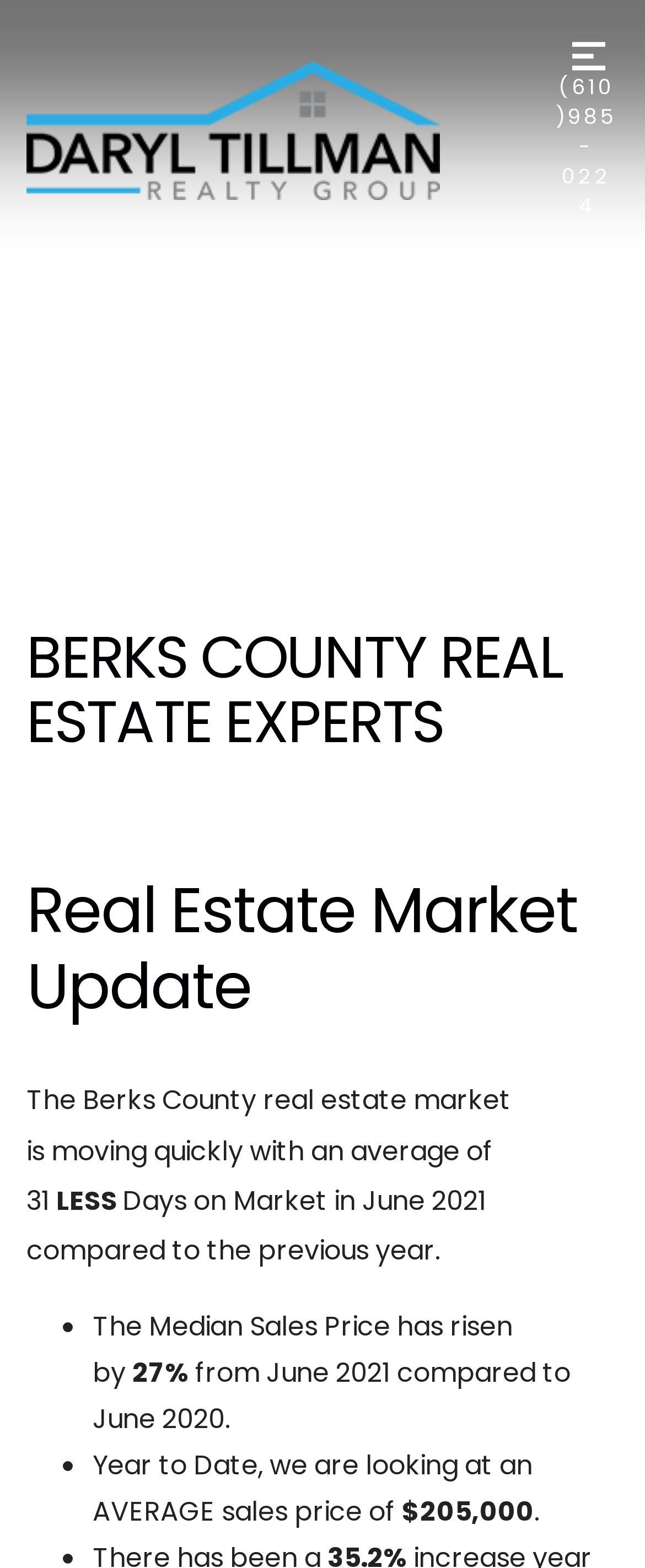Answer the following query concisely with a single word or phrase:
What is the percentage increase in Median Sales Price?

27%